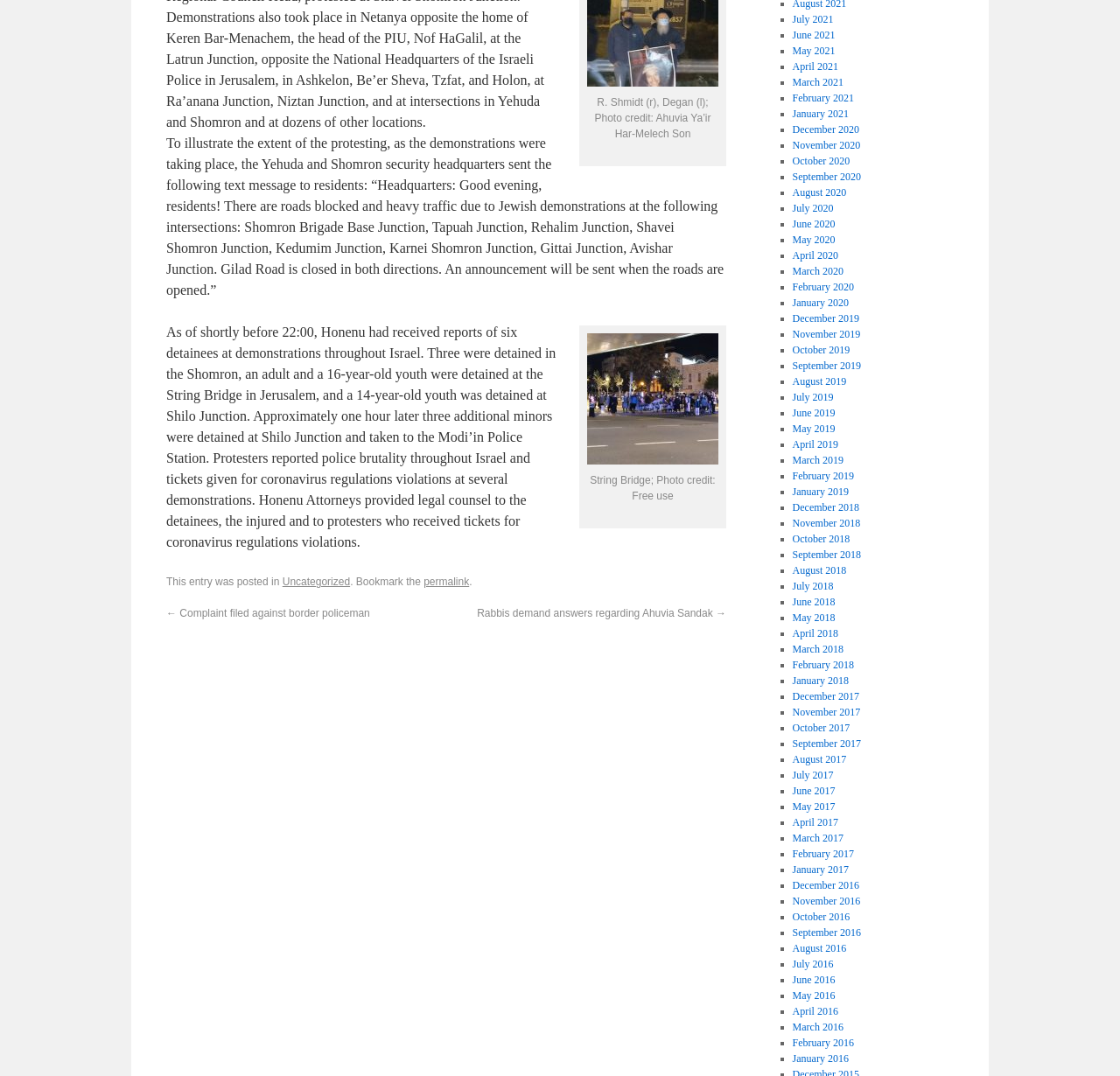Look at the image and answer the question in detail:
What is the name of the bridge mentioned in the article?

The answer can be found in the StaticText element with ID 775, which mentions the 'String Bridge' in Jerusalem as one of the locations where demonstrations took place.